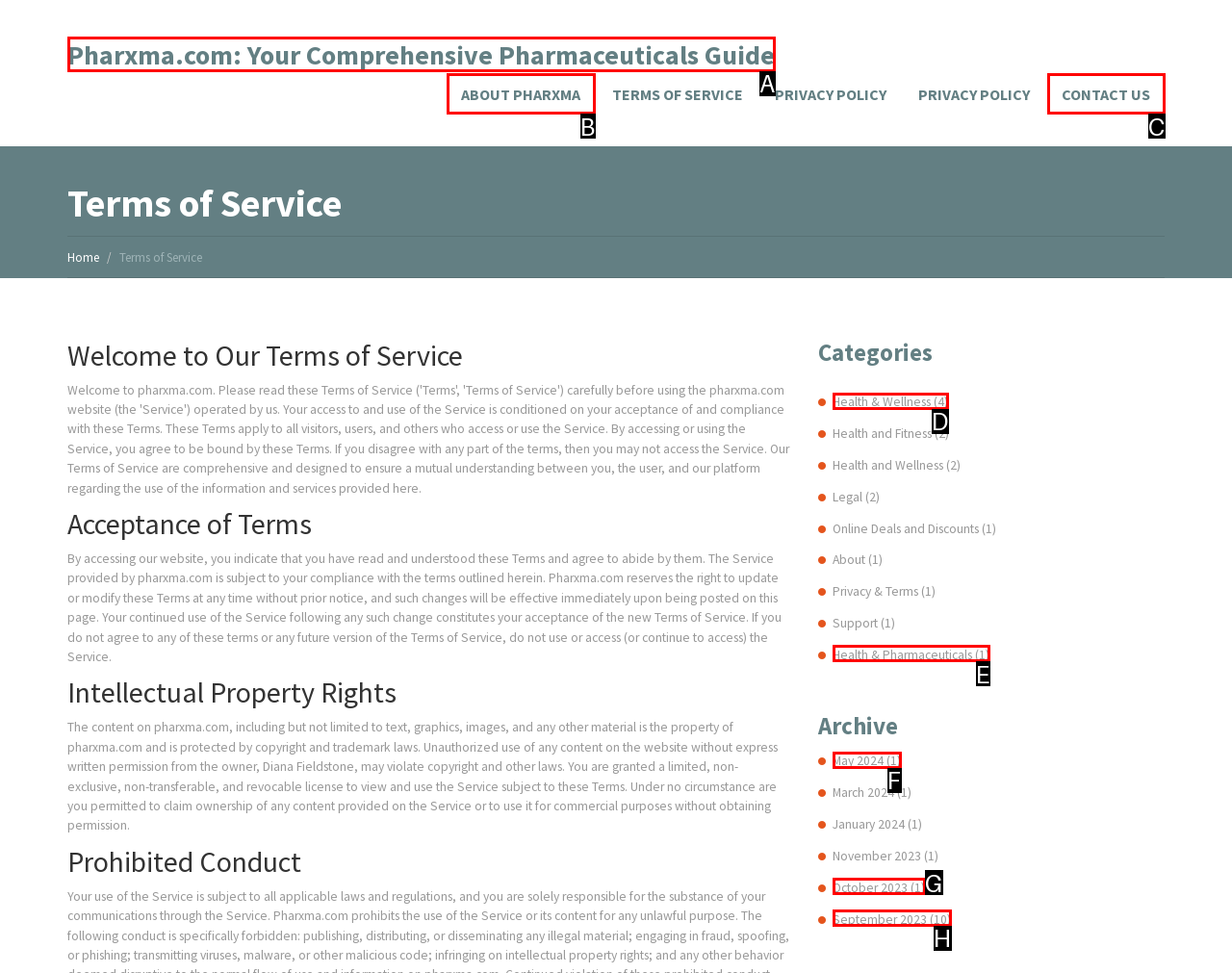Decide which HTML element to click to complete the task: Click on September 2023 archives Provide the letter of the appropriate option.

H